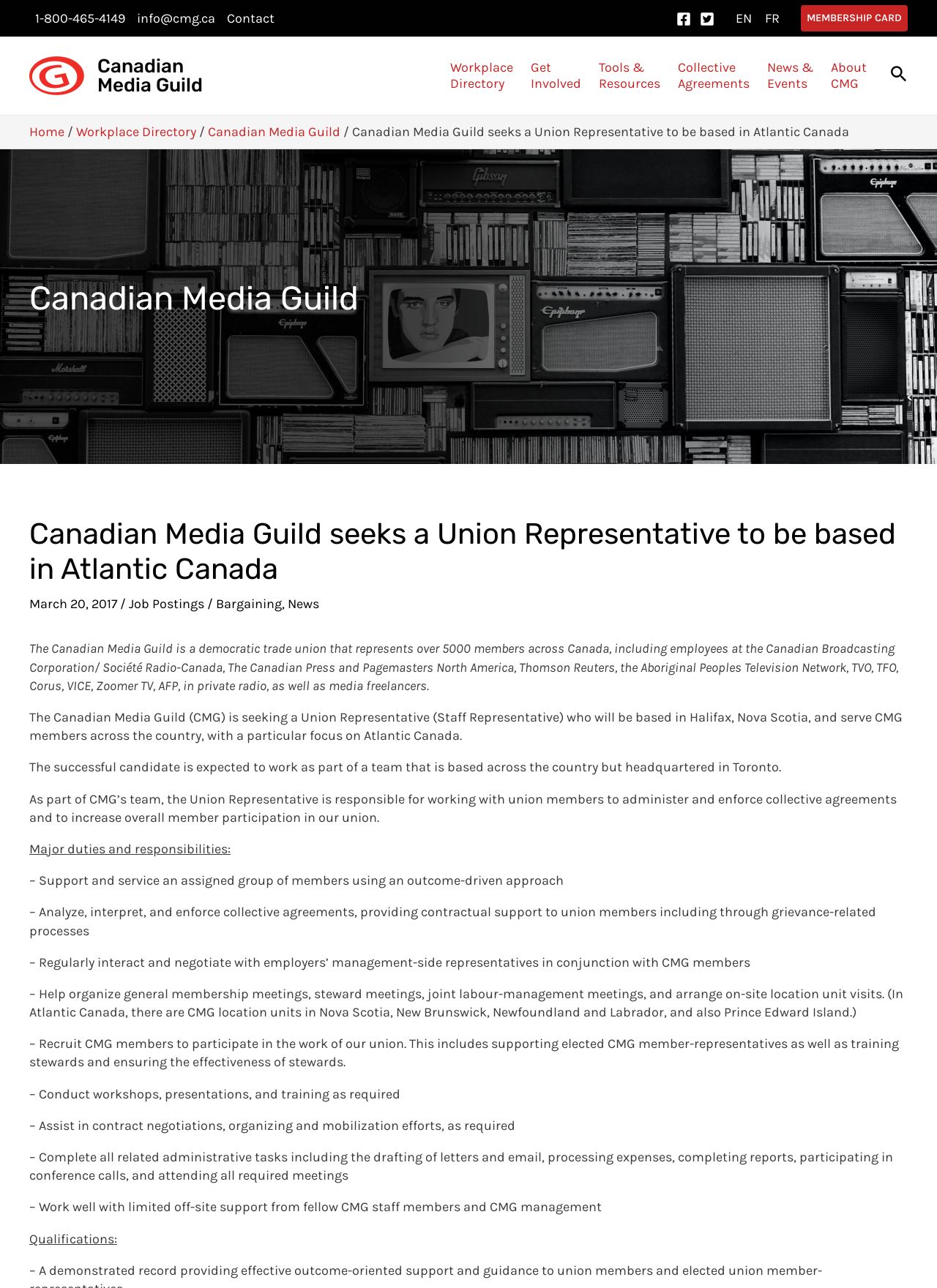Bounding box coordinates are specified in the format (top-left x, top-left y, bottom-right x, bottom-right y). All values are floating point numbers bounded between 0 and 1. Please provide the bounding box coordinate of the region this sentence describes: EN

[0.785, 0.0, 0.802, 0.028]